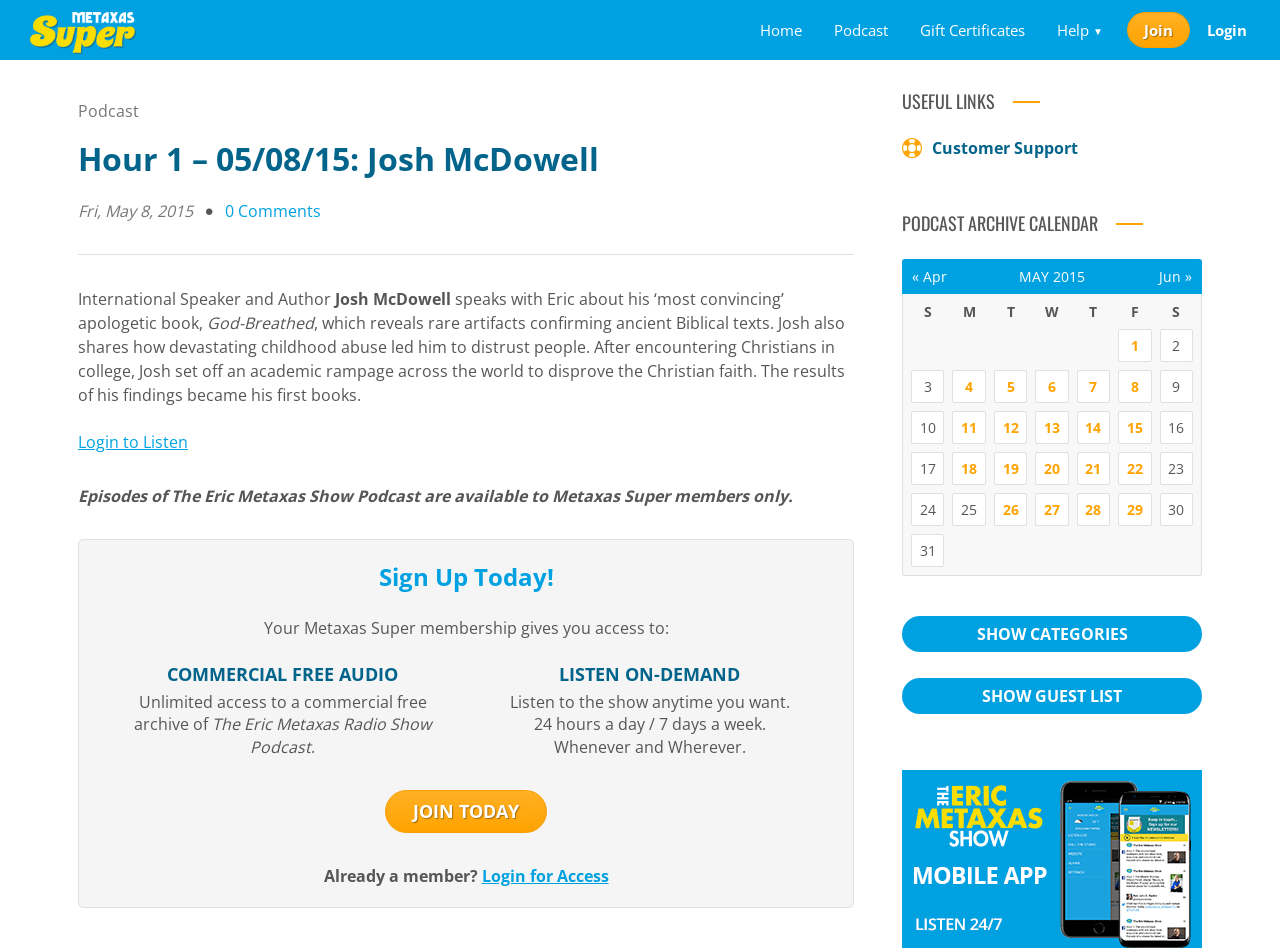Find the bounding box coordinates of the element I should click to carry out the following instruction: "Click the 'Login' button".

[0.933, 0.013, 0.984, 0.051]